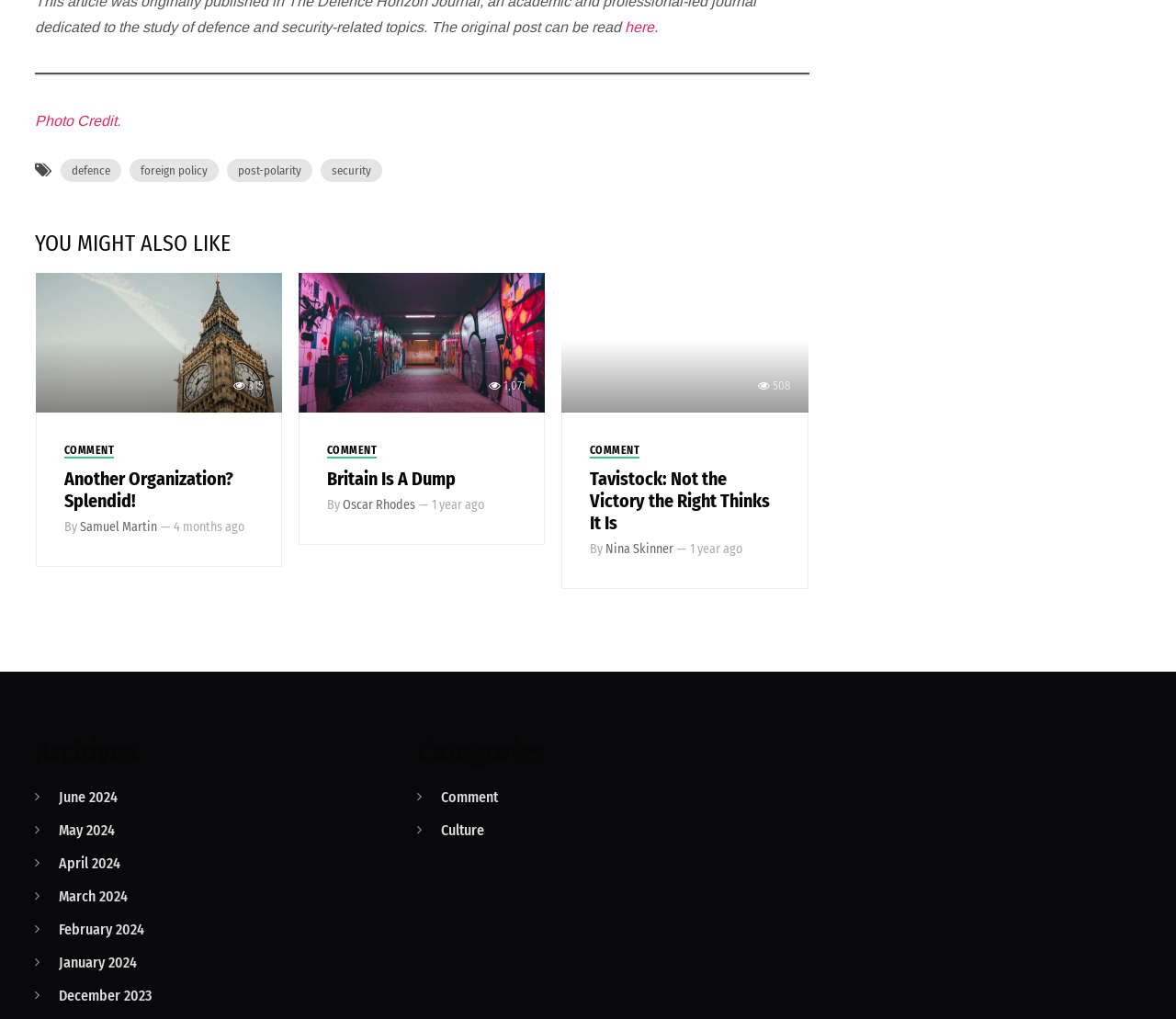Give a succinct answer to this question in a single word or phrase: 
What is the author of the article 'Tavistock: Not the Victory the Right Thinks It Is'?

Nina Skinner